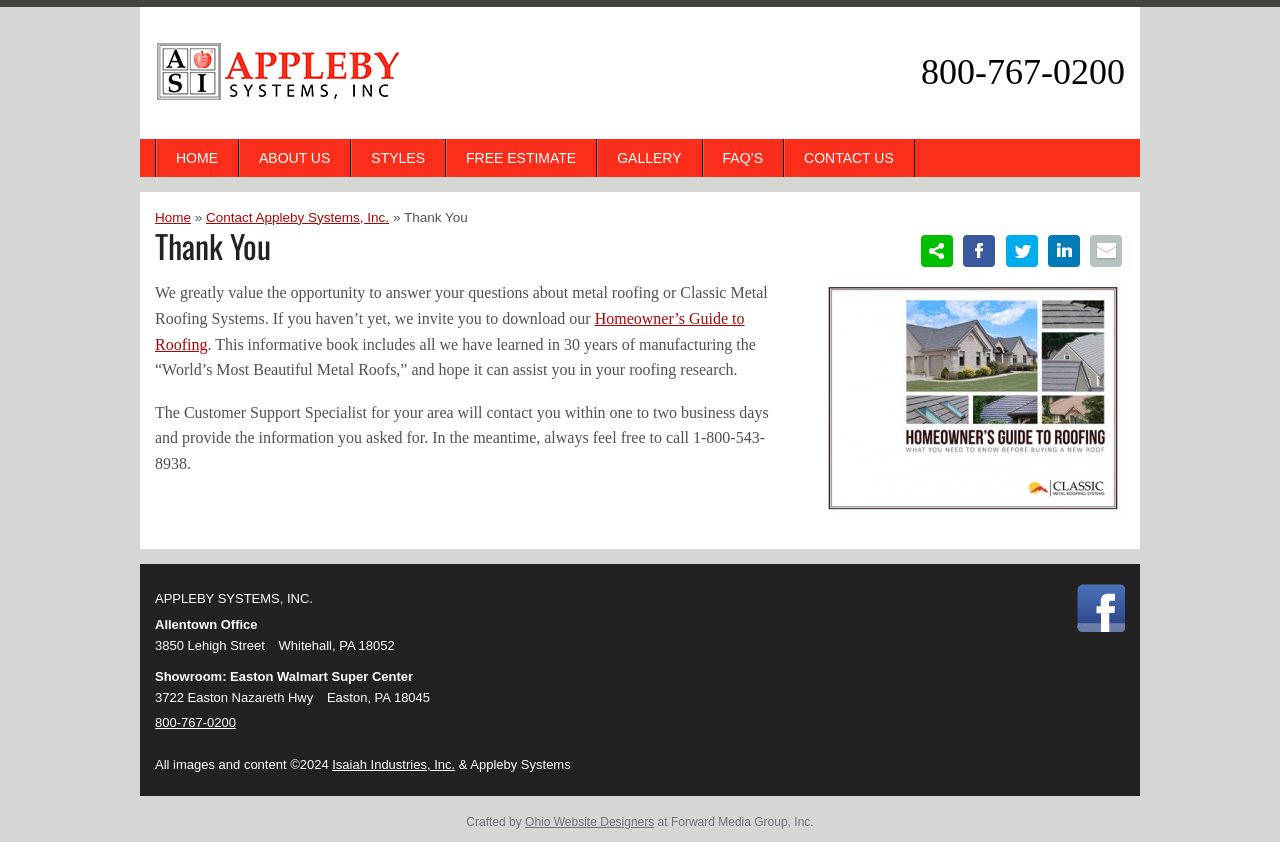Locate the bounding box coordinates of the clickable part needed for the task: "Contact Appleby Systems, Inc.".

[0.161, 0.249, 0.304, 0.267]